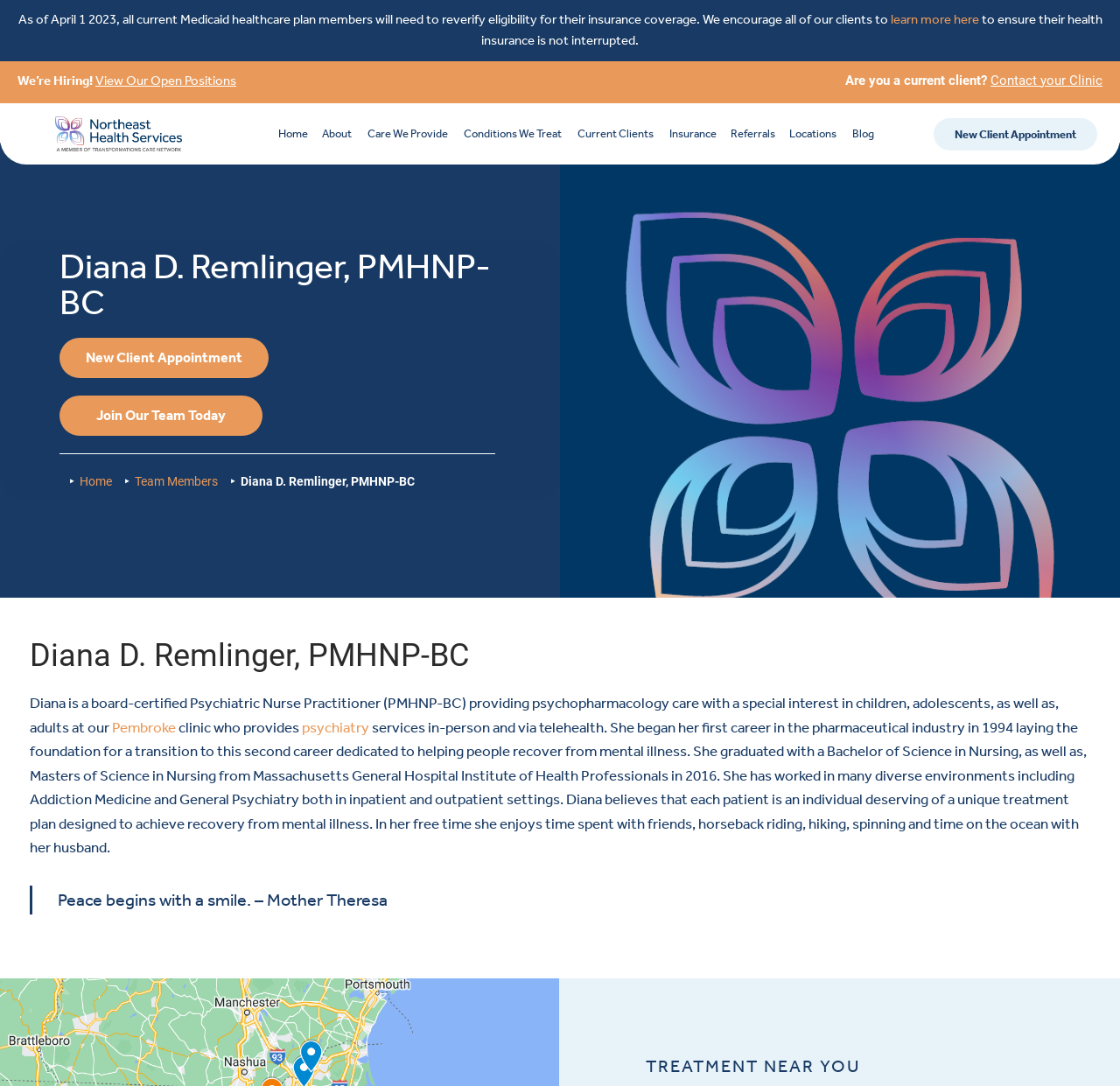Pinpoint the bounding box coordinates of the clickable area necessary to execute the following instruction: "Contact your clinic". The coordinates should be given as four float numbers between 0 and 1, namely [left, top, right, bottom].

[0.884, 0.067, 0.984, 0.081]